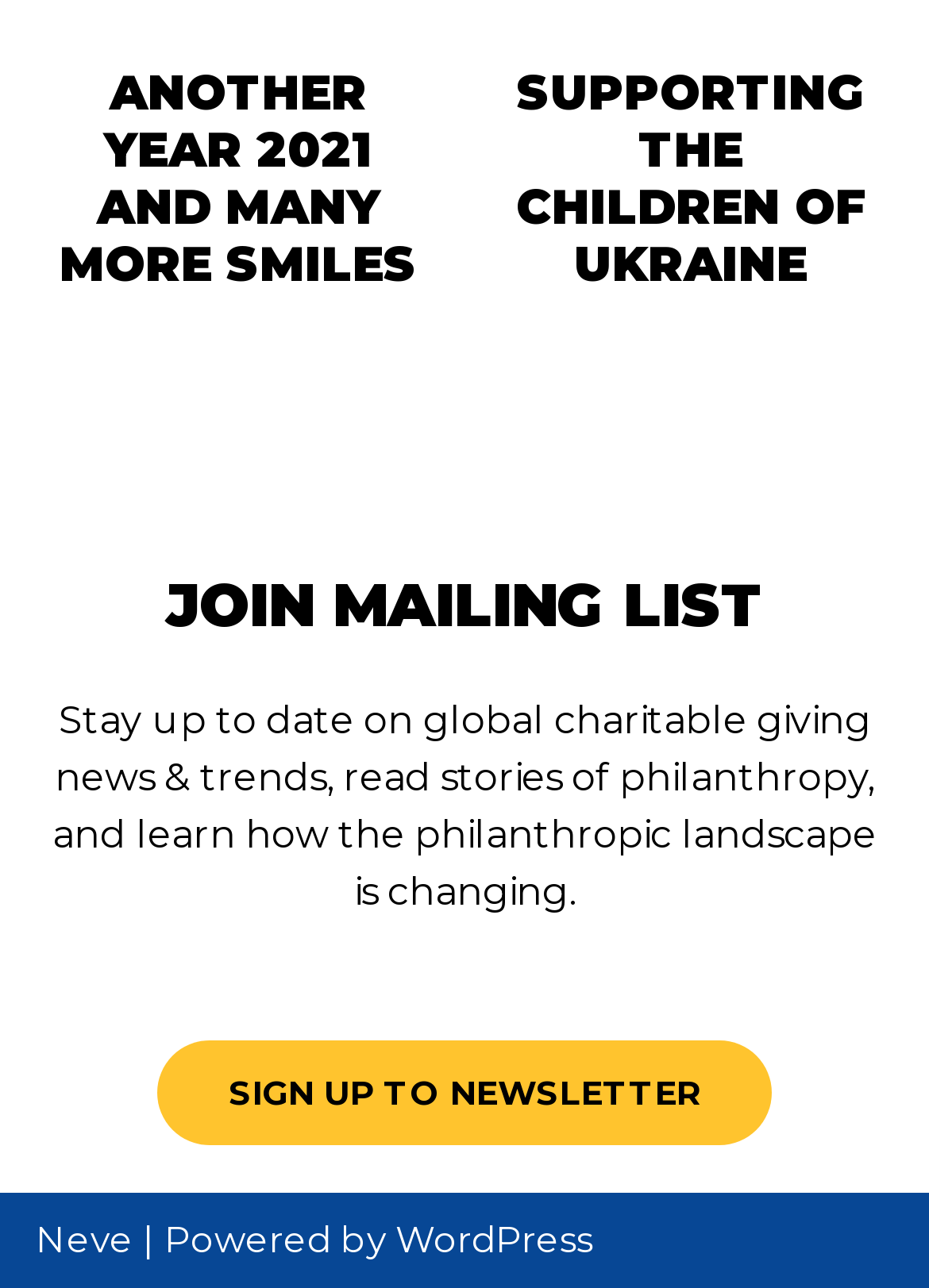What is the main theme of the webpage?
From the screenshot, supply a one-word or short-phrase answer.

Charitable giving